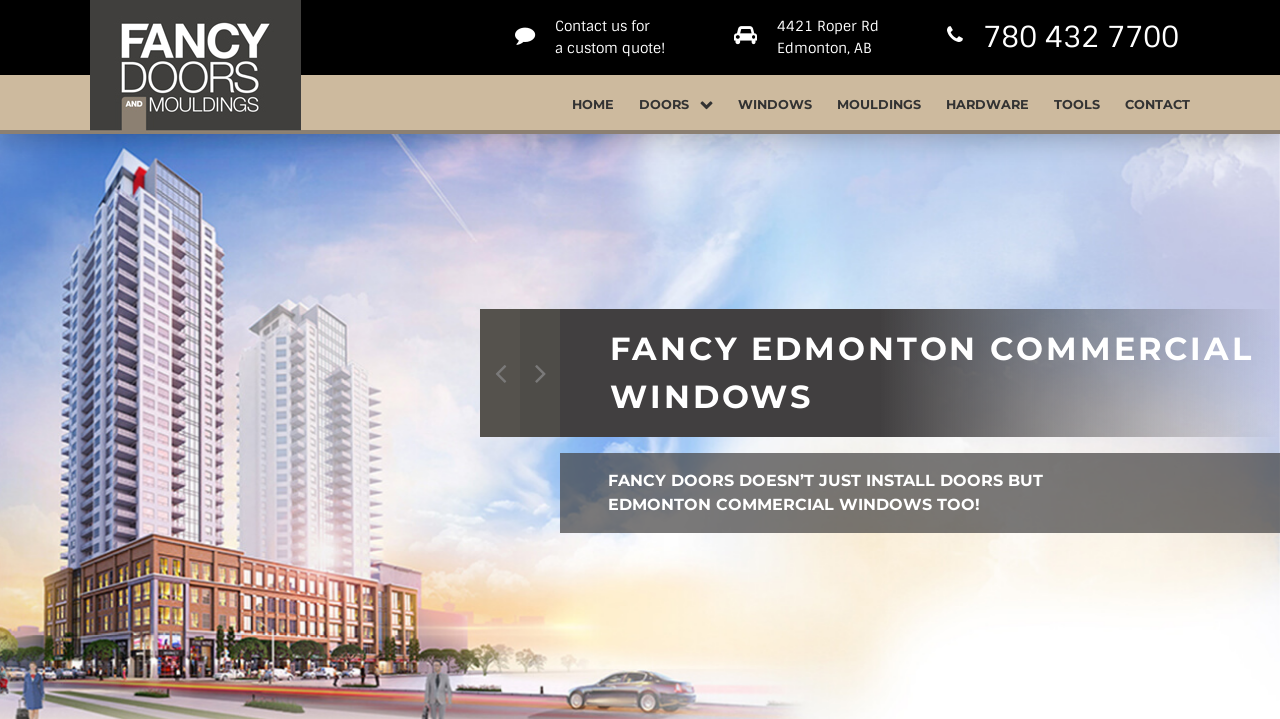Based on the element description "Contact", predict the bounding box coordinates of the UI element.

[0.879, 0.105, 0.93, 0.186]